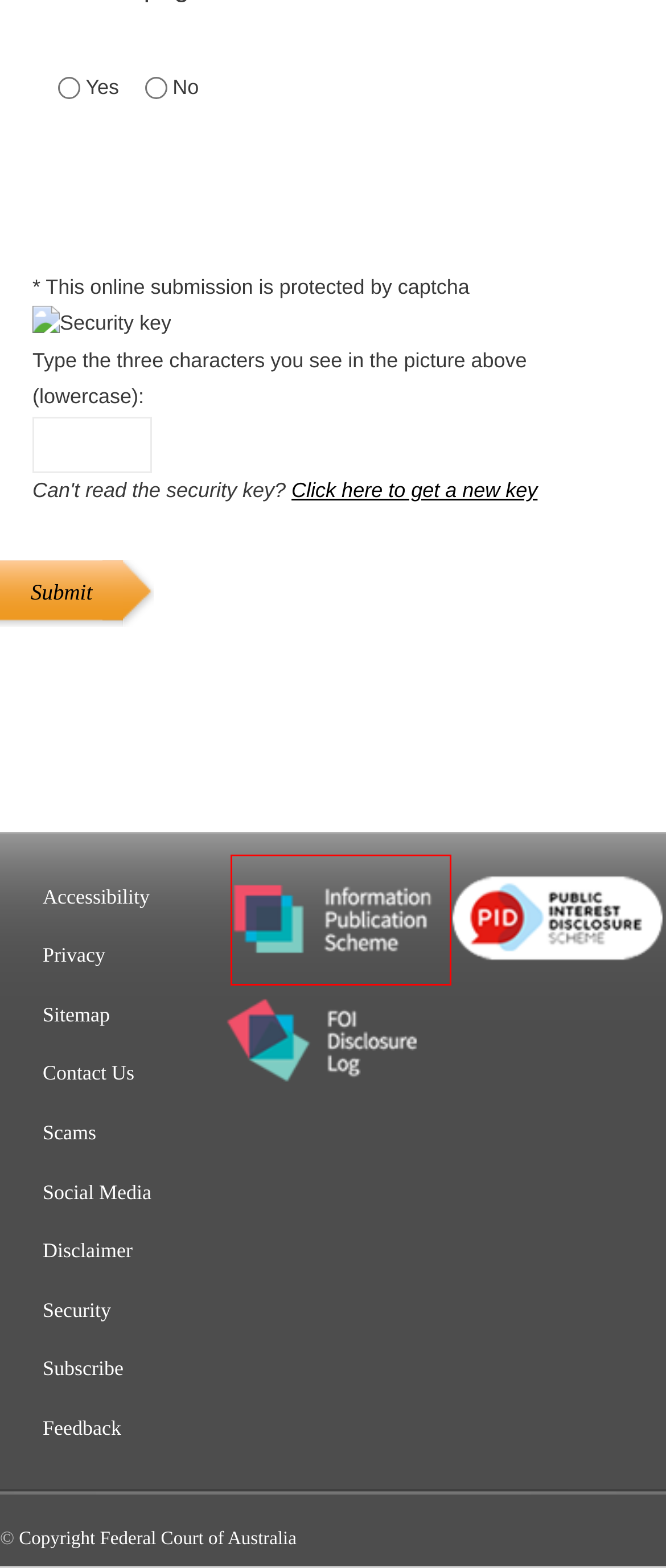You have a screenshot of a webpage with a red bounding box around an element. Identify the webpage description that best fits the new page that appears after clicking the selected element in the red bounding box. Here are the candidates:
A. Contact Us
B. Feedback and complaints
C. Information Publication Scheme (IPS), under the Freedom of Information Act
D. Social Media
E. Site map
F. Subscriptions
G. Website privacy statement
H. Disclosure log (under the Freedom of Information Act)

C